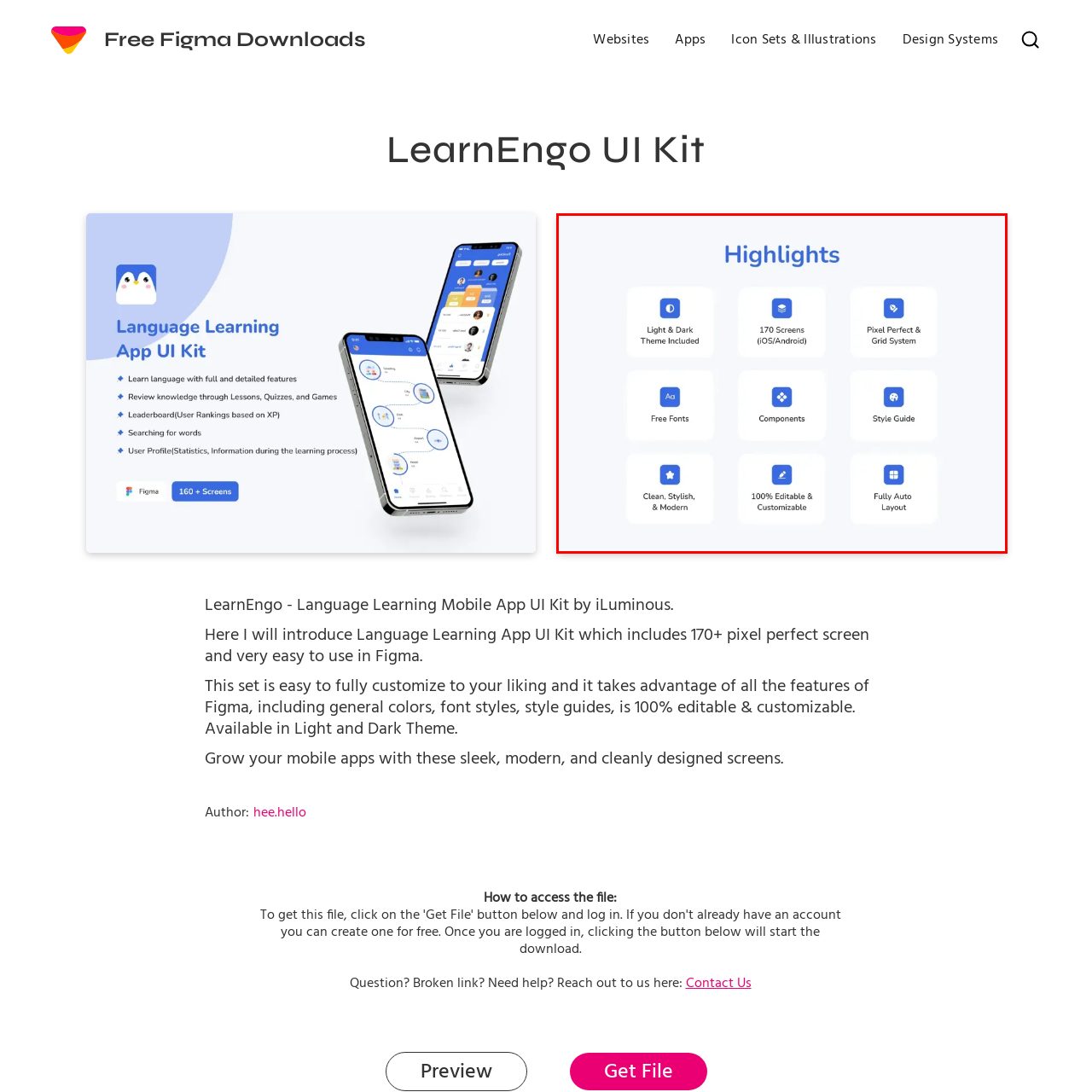Describe in detail the visual elements within the red-lined box.

The image showcases the "Highlights" of the LearnEngo UI Kit, designed for language learning mobile applications. Featuring a modern and stylish layout, the design emphasizes several key aspects: 

- **Light & Dark Theme Included**: Provides flexibility to users, allowing customization based on their preferences.
- **170 Screens (iOS/Android)**: A comprehensive set of pre-designed screens, ensuring a wide range of features for both platforms.
- **Pixel Perfect & Grid System**: Ensures precision in design, making for visually appealing interfaces.
- **Free Fonts**: Access to a variety of fonts at no additional cost, enhancing design creativity.
- **Components**: Modular design elements that can be reused throughout the application for consistency.
- **Style Guide**: Offers guidelines for typography, colors, and other design elements to maintain uniformity.
- **Clean, Stylish, & Modern**: A contemporary aesthetic that appeals to users seeking a sleek look.
- **100% Editable & Customizable**: Users can tailor elements to their specific needs and preferences.
- **Fully Auto Layout**: Simplifies design adjustments to various screen sizes, optimizing user experience.

This visually engaging grid layout effectively communicates the essential features that developers can leverage when utilizing the LearnEngo UI Kit in their projects.